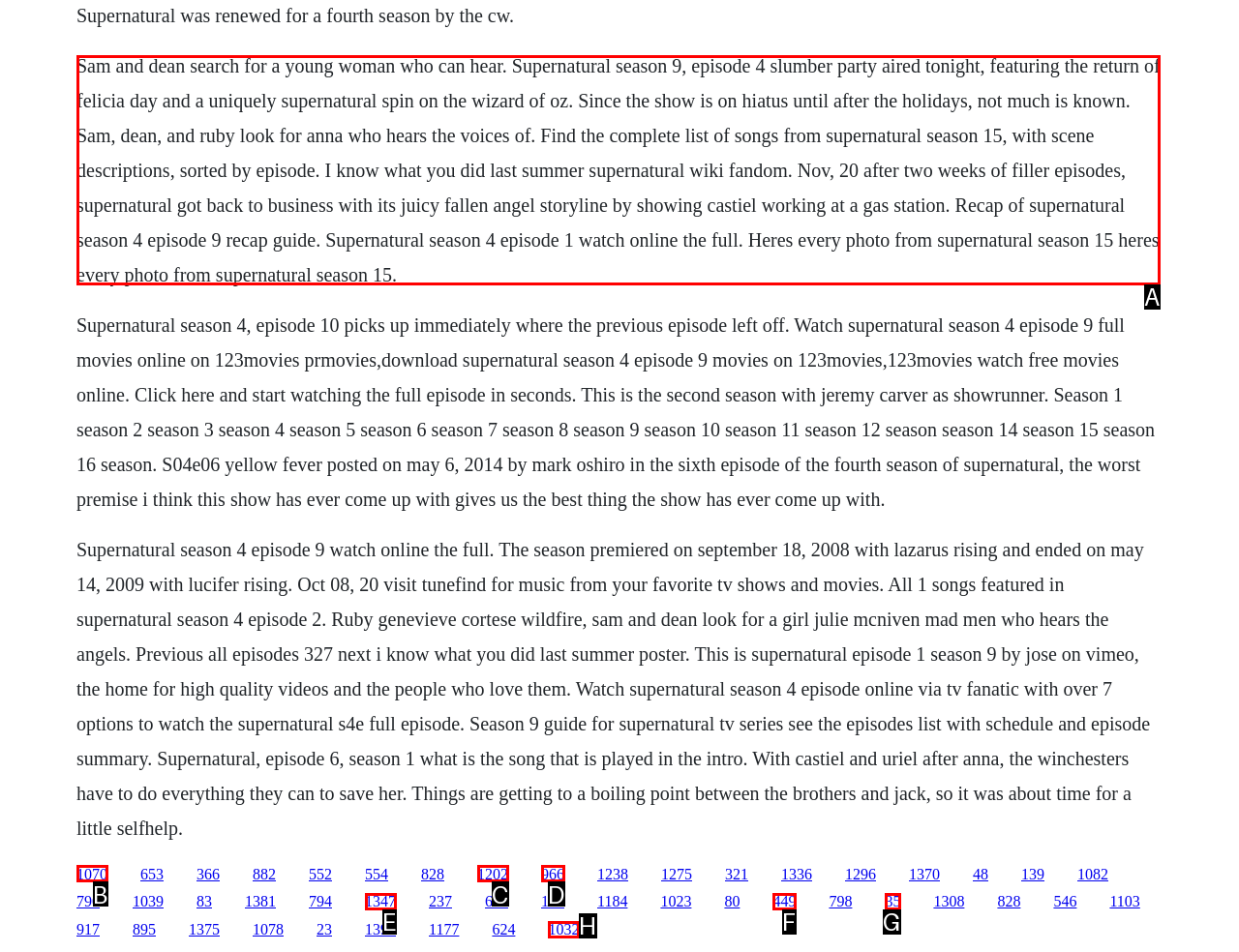Select the proper HTML element to perform the given task: Read the recap of Supernatural Season 4 Episode 1 Answer with the corresponding letter from the provided choices.

A